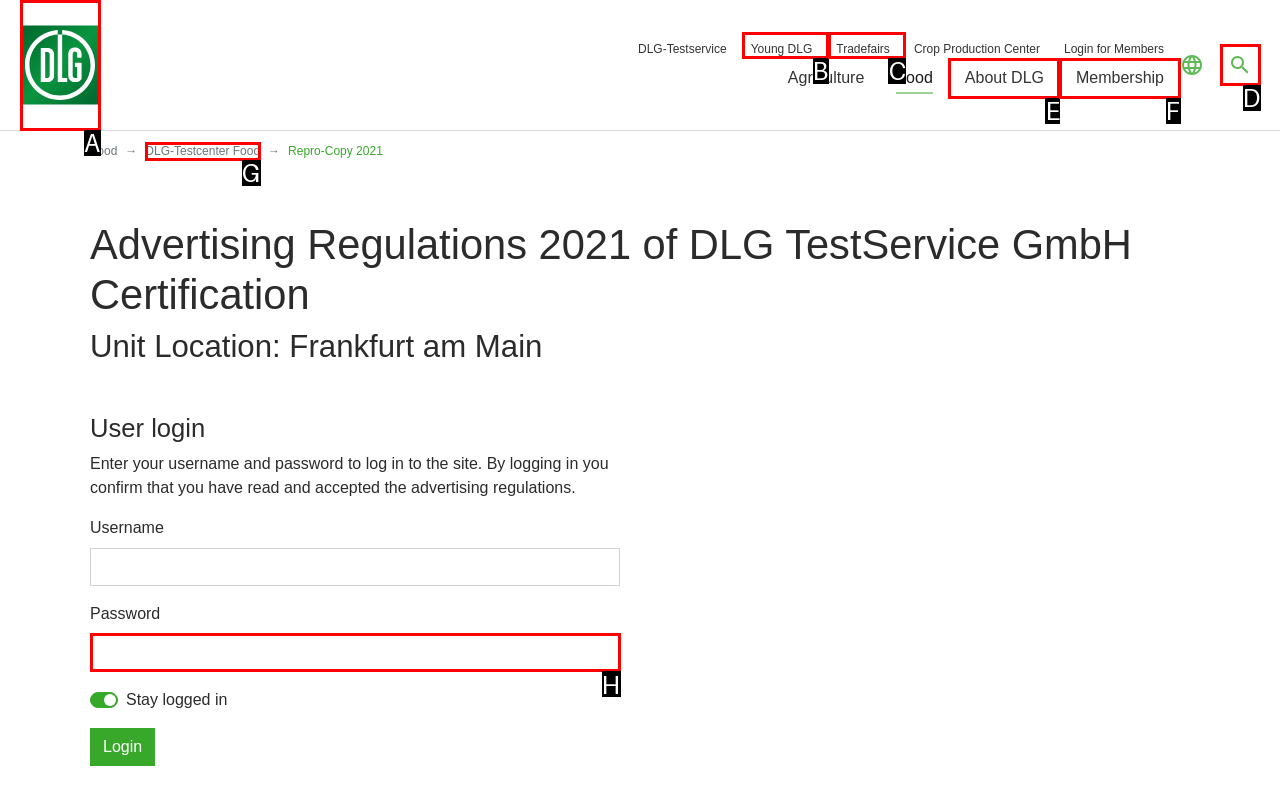Find the HTML element that matches the description provided: aria-label="Search"
Answer using the corresponding option letter.

D